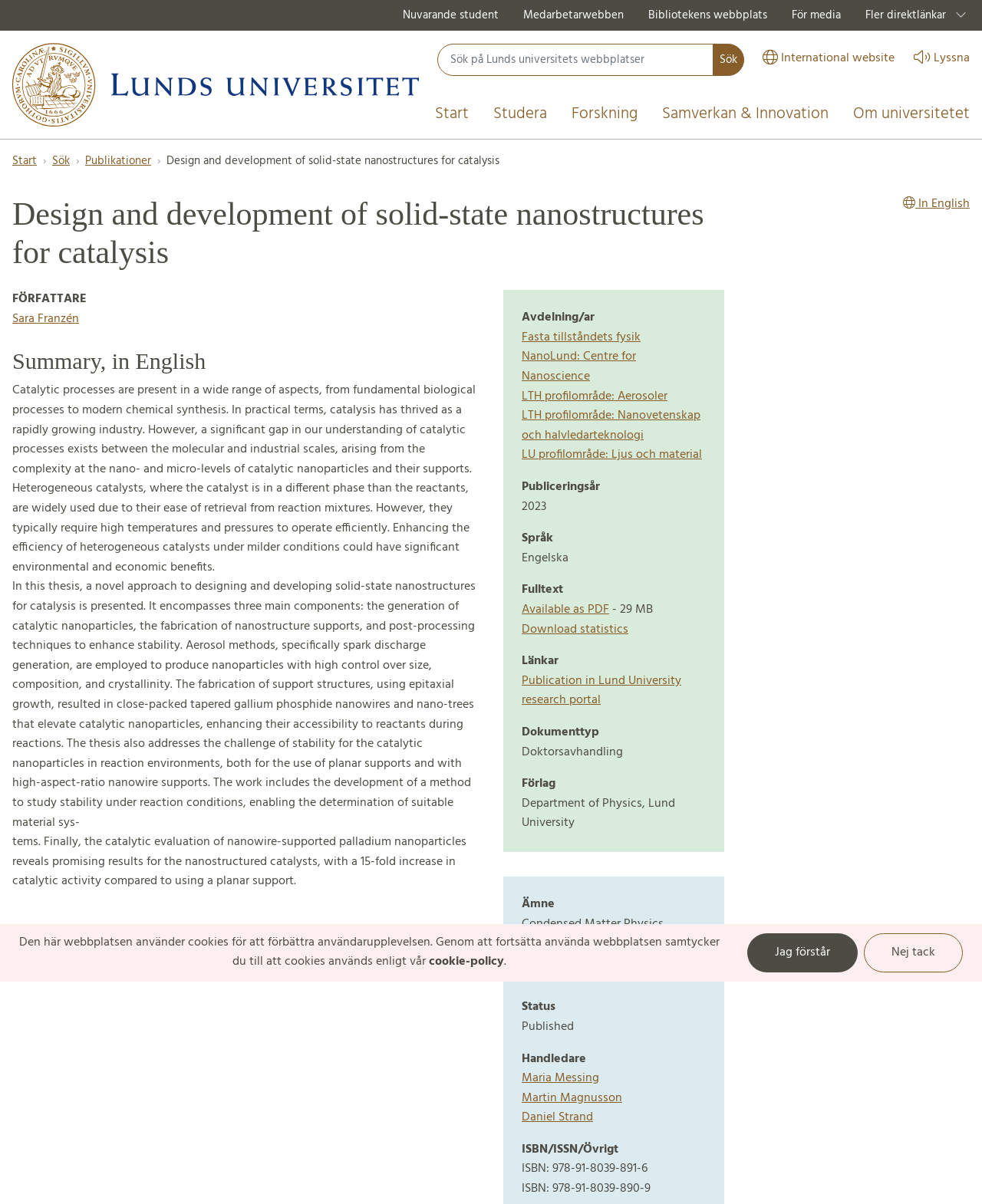Respond with a single word or phrase to the following question: What is the name of the department?

Department of Physics, Lund University